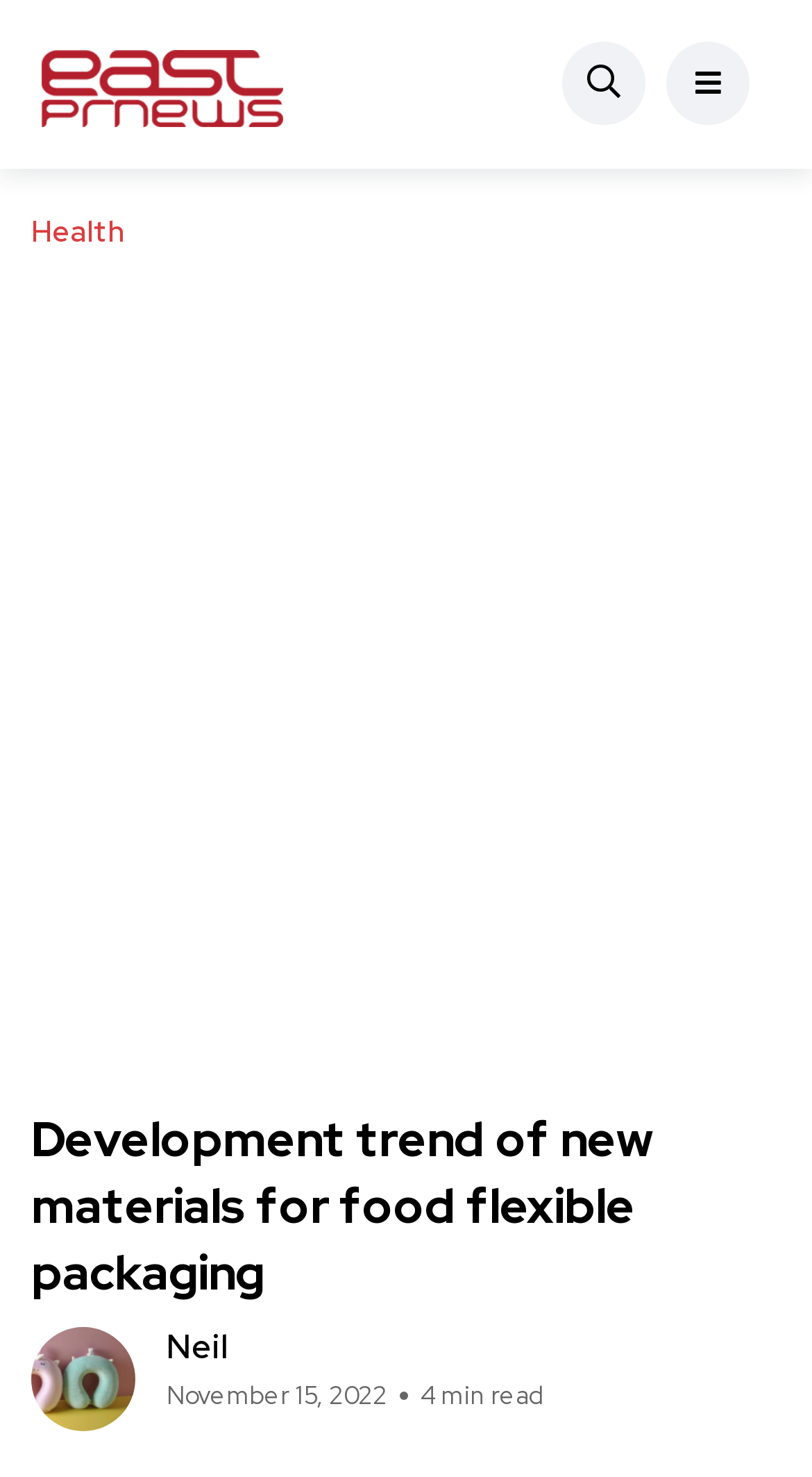Use the details in the image to answer the question thoroughly: 
What is the category of the article?

I determined the answer by looking at the link 'Health' with bounding box coordinates [0.018, 0.131, 0.174, 0.181], which suggests that the article is categorized under 'Health'.